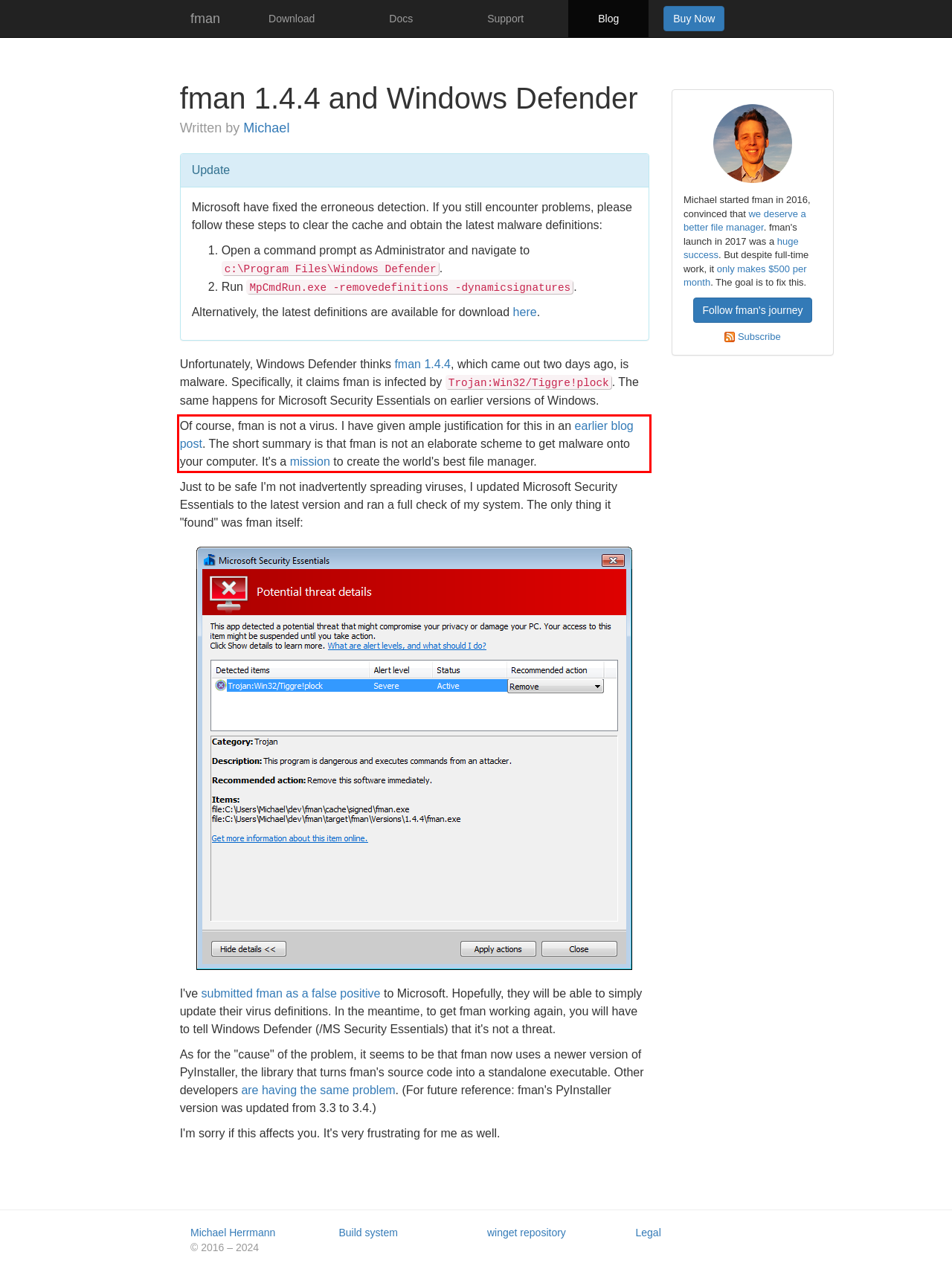View the screenshot of the webpage and identify the UI element surrounded by a red bounding box. Extract the text contained within this red bounding box.

Of course, fman is not a virus. I have given ample justification for this in an earlier blog post. The short summary is that fman is not an elaborate scheme to get malware onto your computer. It's a mission to create the world's best file manager.